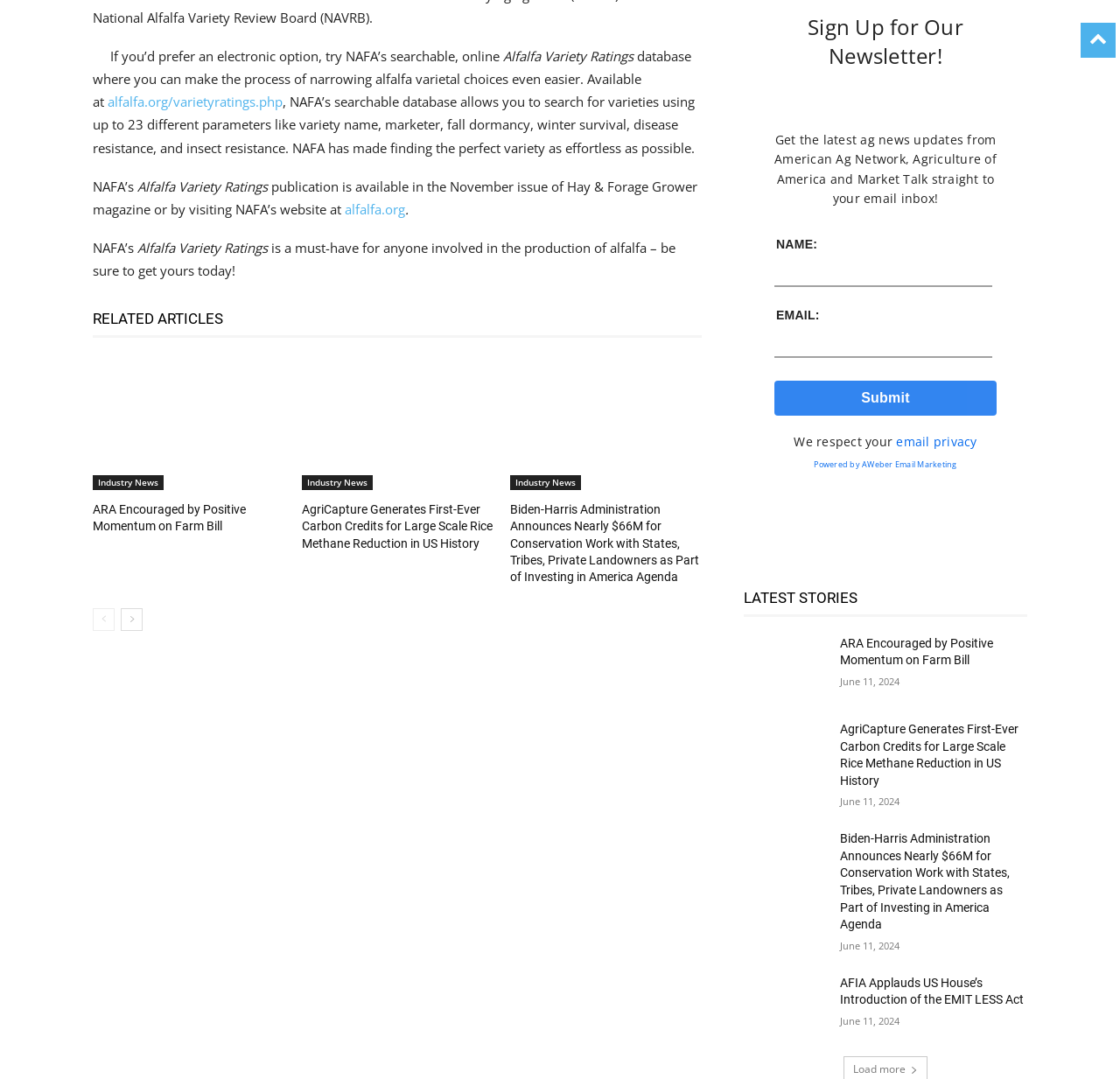Please determine the bounding box coordinates for the element with the description: "Powered by AWeber Email Marketing".

[0.727, 0.425, 0.854, 0.435]